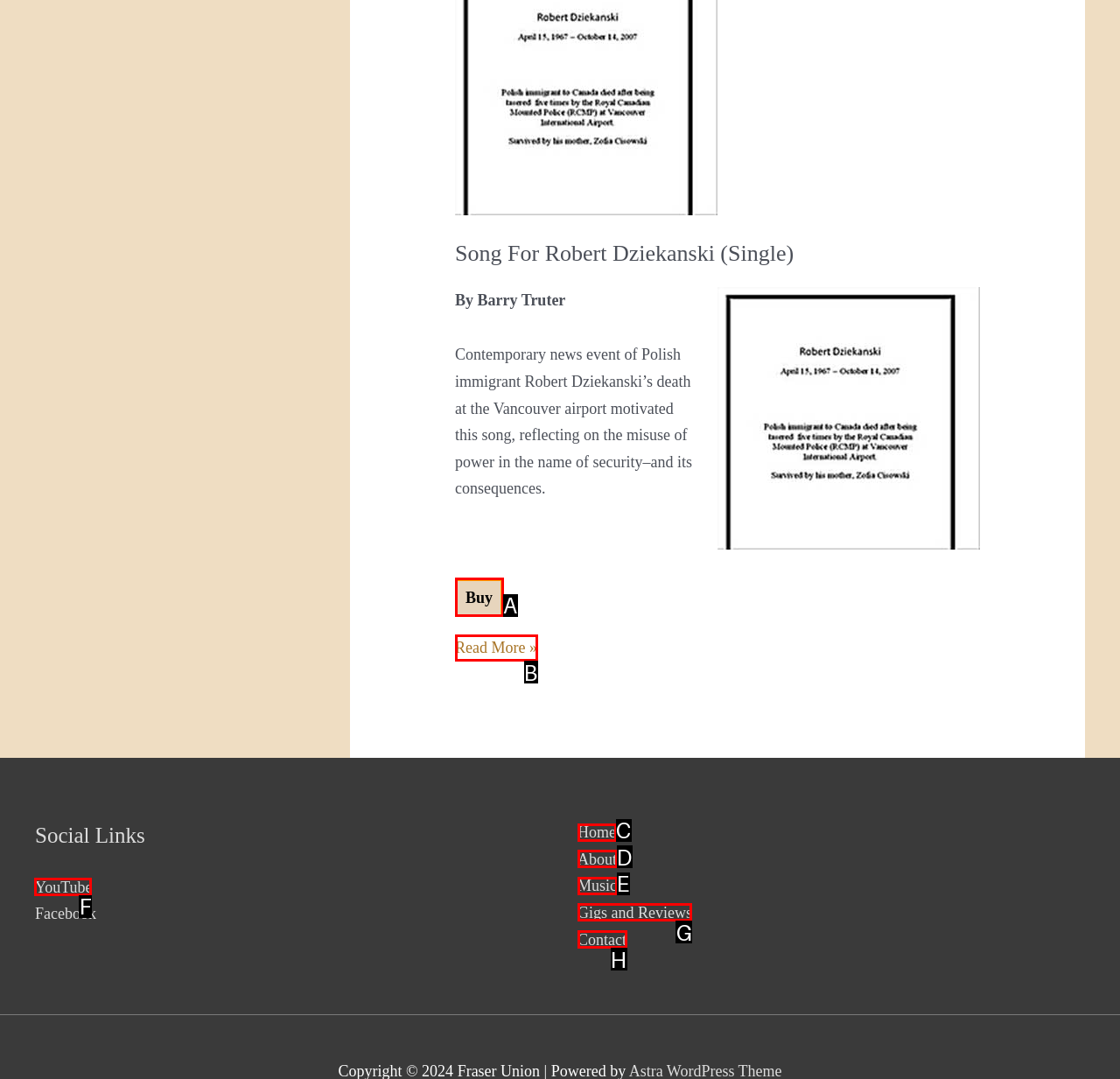For the task: Visit YouTube, identify the HTML element to click.
Provide the letter corresponding to the right choice from the given options.

F